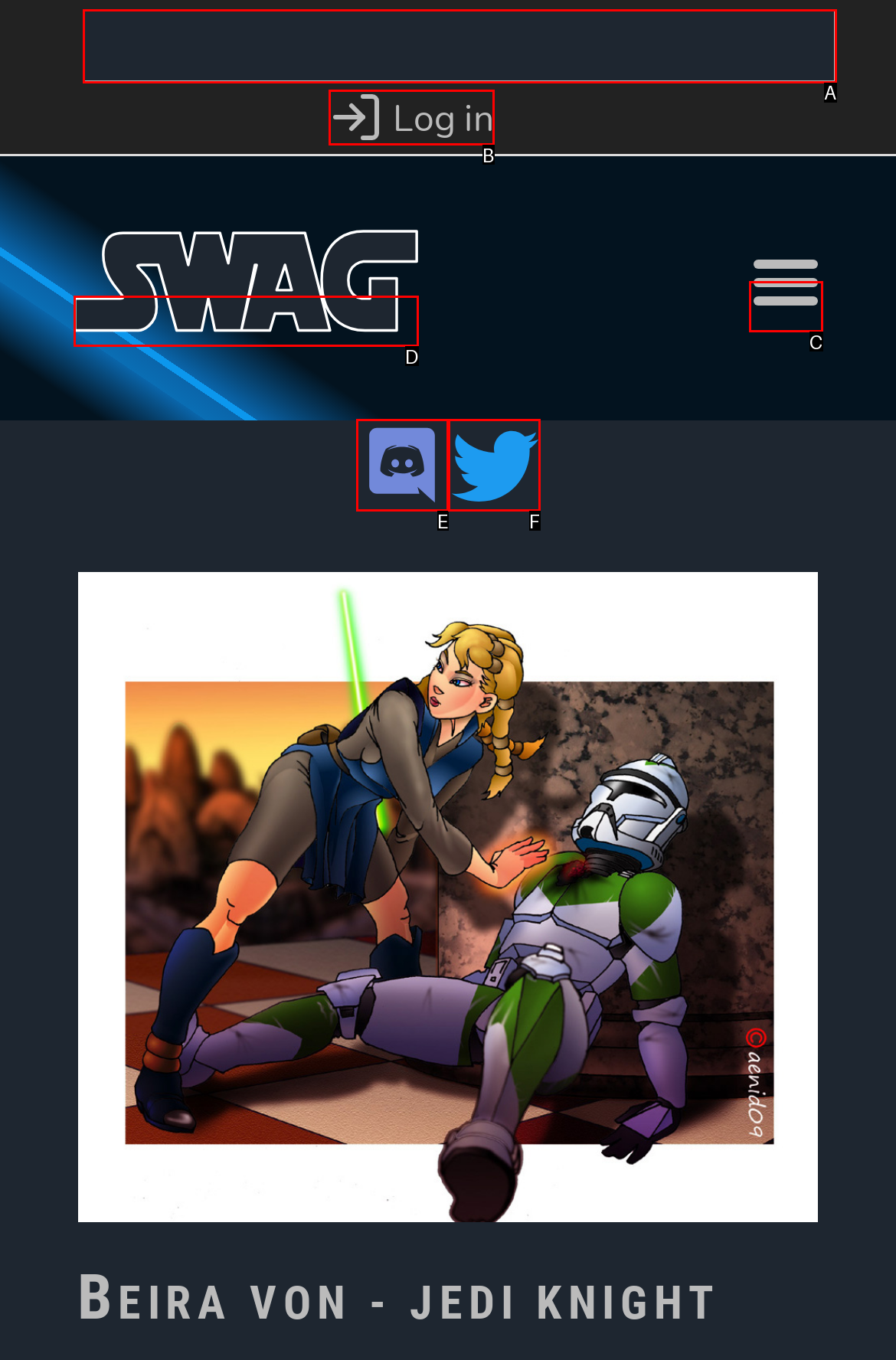Determine which UI element matches this description: alt="Join SWAG on Discord."
Reply with the appropriate option's letter.

E